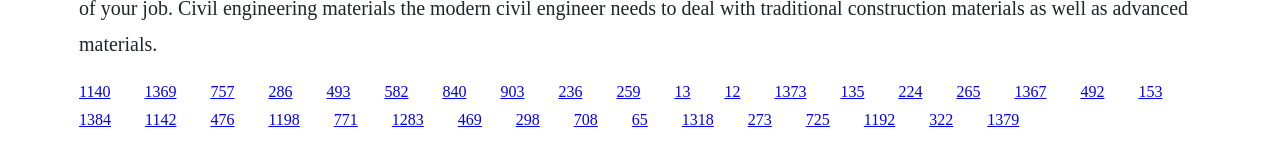Answer the question using only one word or a concise phrase: What is the approximate width of each link?

0.02-0.03